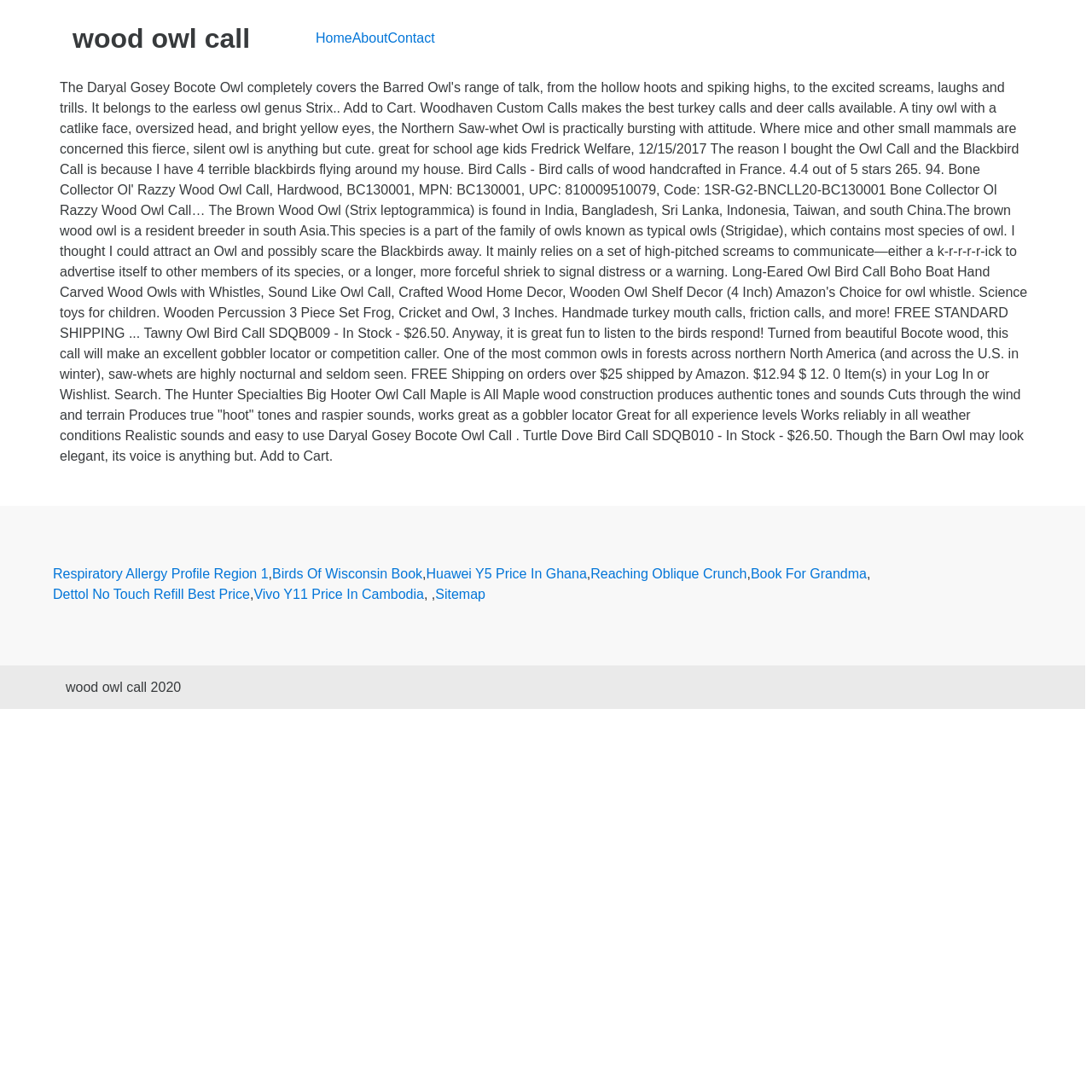Please give a short response to the question using one word or a phrase:
What is the rating of the Bird Calls product?

4.4 out of 5 stars